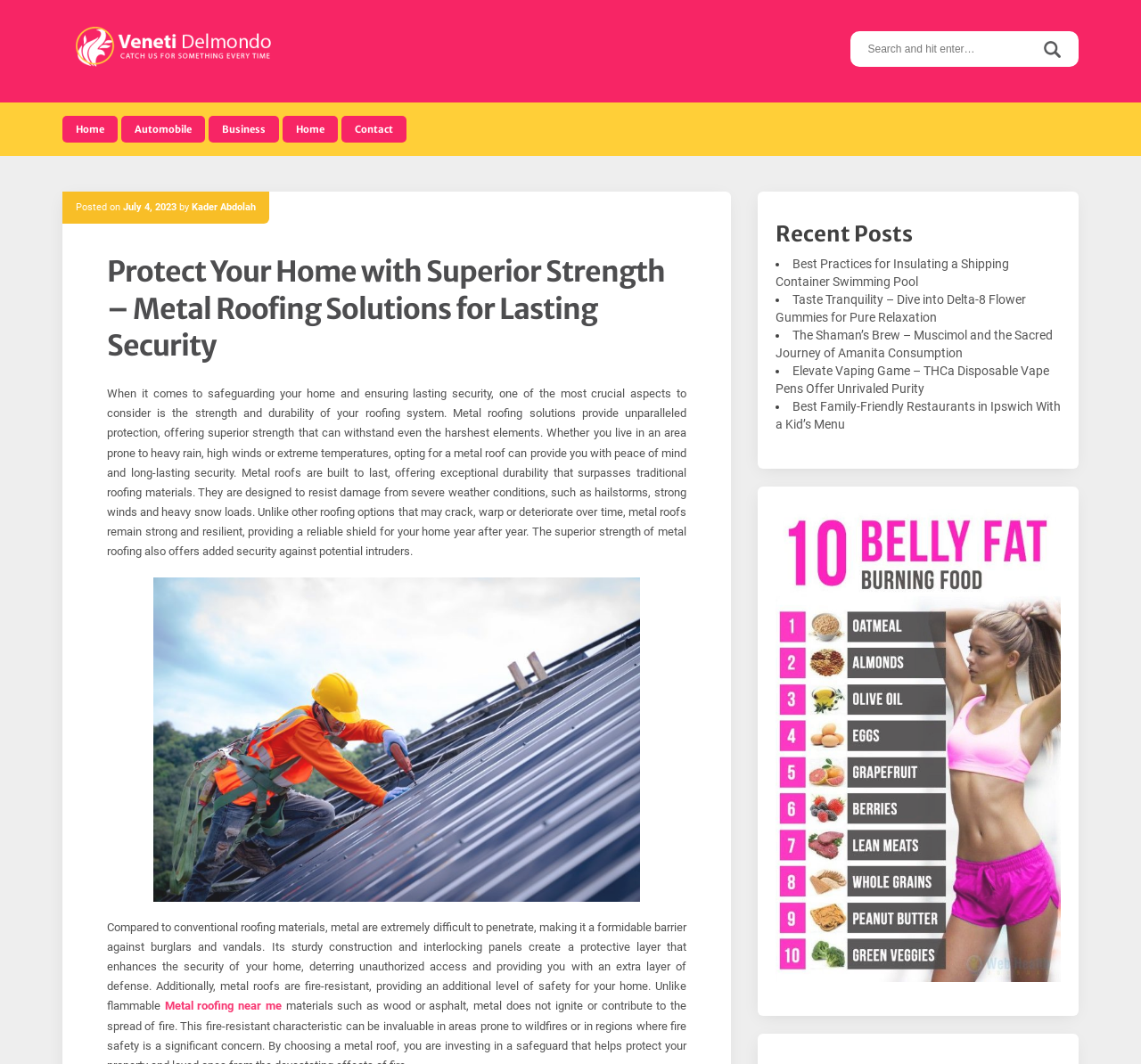Please determine the bounding box coordinates of the area that needs to be clicked to complete this task: 'Search for something'. The coordinates must be four float numbers between 0 and 1, formatted as [left, top, right, bottom].

[0.723, 0.029, 0.945, 0.063]